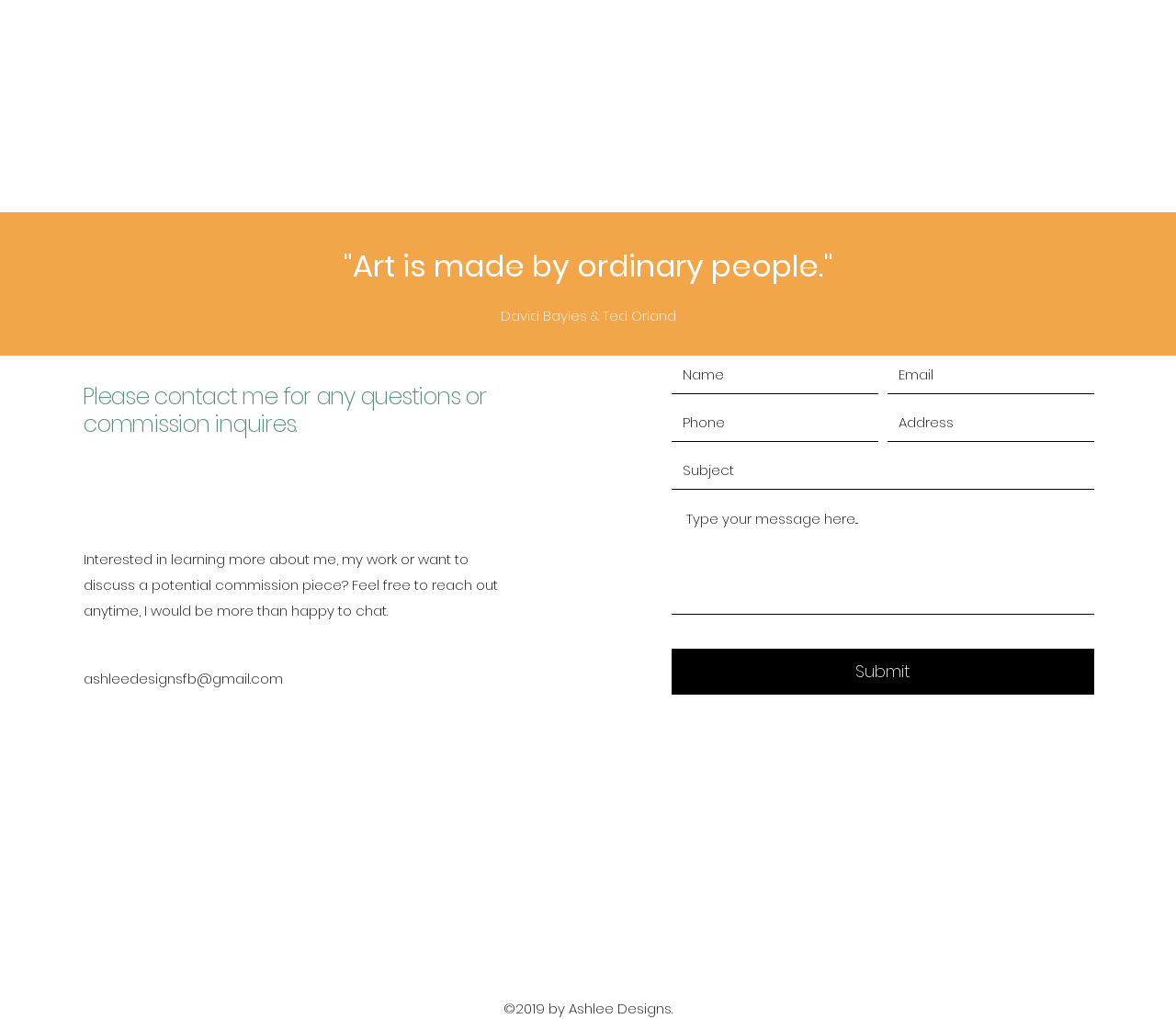For the element described, predict the bounding box coordinates as (top-left x, top-left y, bottom-right x, bottom-right y). All values should be between 0 and 1. Element description: placeholder="Type your message here..."

[0.571, 0.148, 0.93, 0.262]